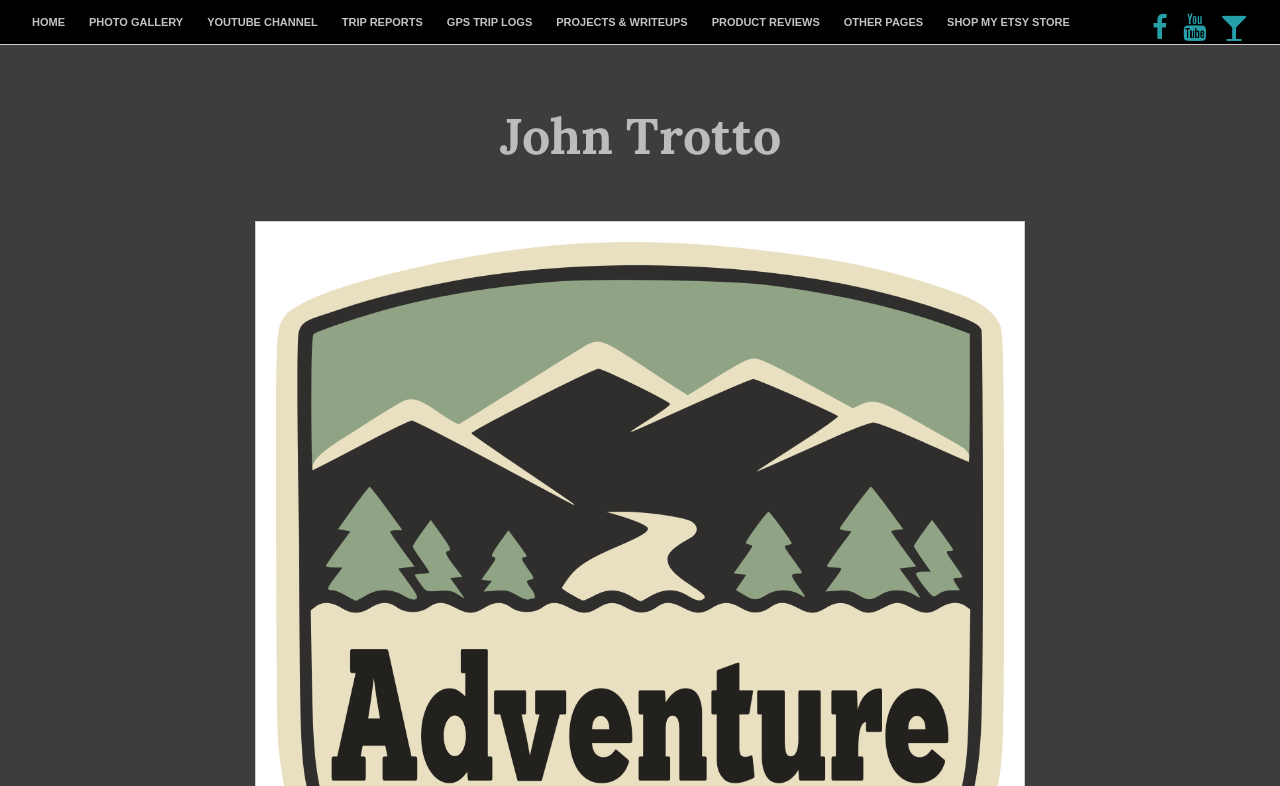Locate the bounding box coordinates of the element you need to click to accomplish the task described by this instruction: "Select options for ADIDAS Adidas Men's Real Madrid 23/24 Tiro Training Top".

None